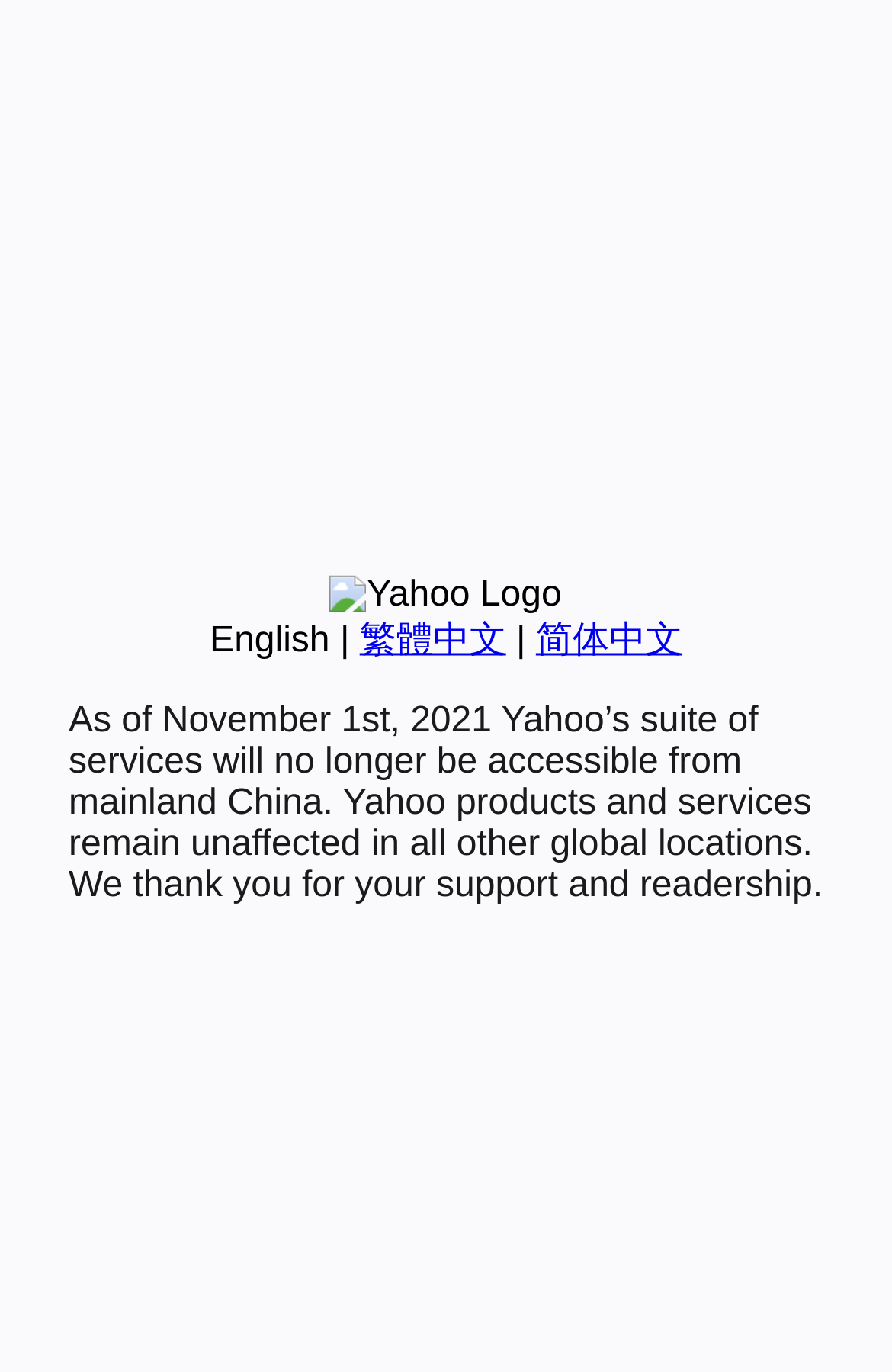Using the provided element description "繁體中文", determine the bounding box coordinates of the UI element.

[0.403, 0.453, 0.567, 0.481]